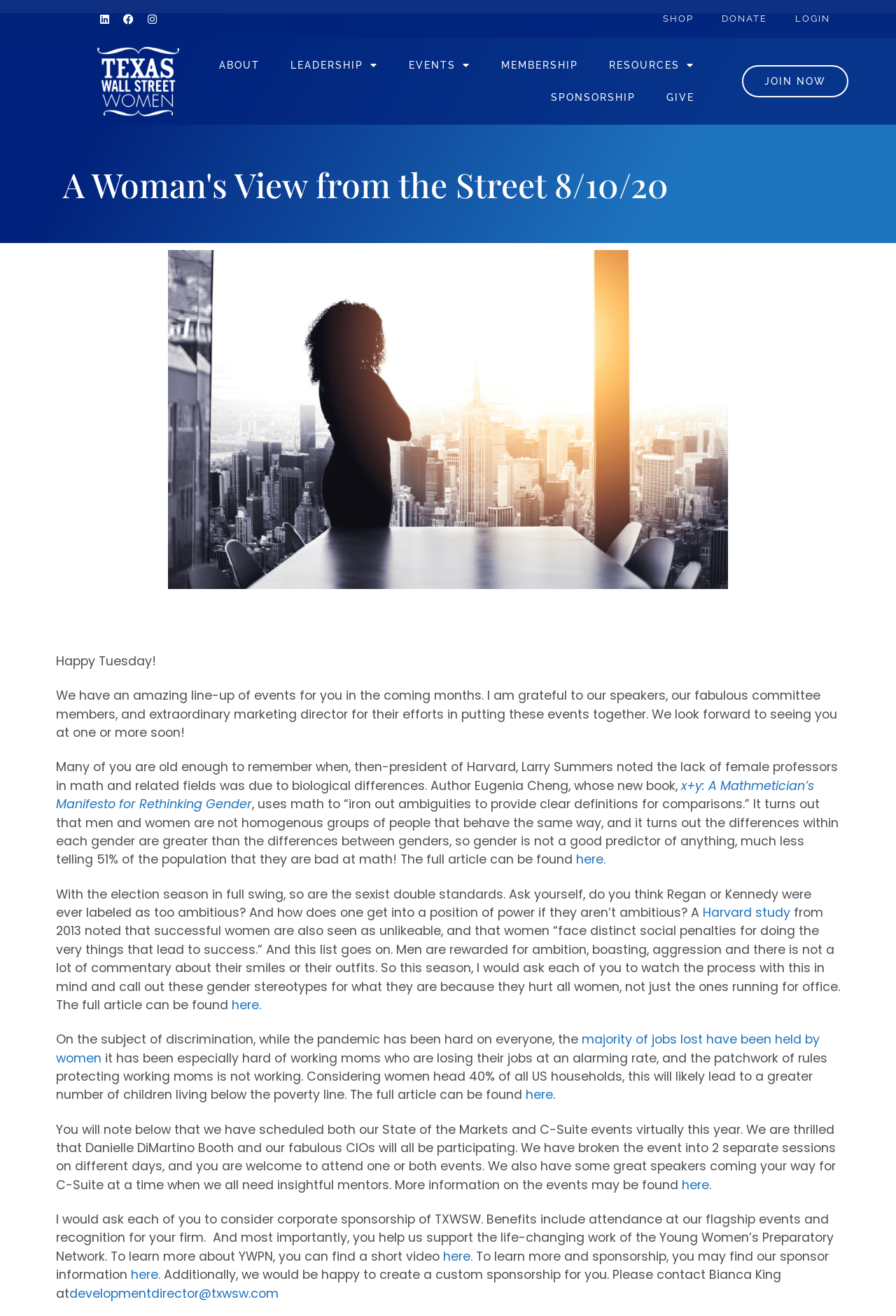Determine the bounding box coordinates of the element's region needed to click to follow the instruction: "Learn more about corporate sponsorship of TXWSW". Provide these coordinates as four float numbers between 0 and 1, formatted as [left, top, right, bottom].

[0.146, 0.962, 0.179, 0.975]